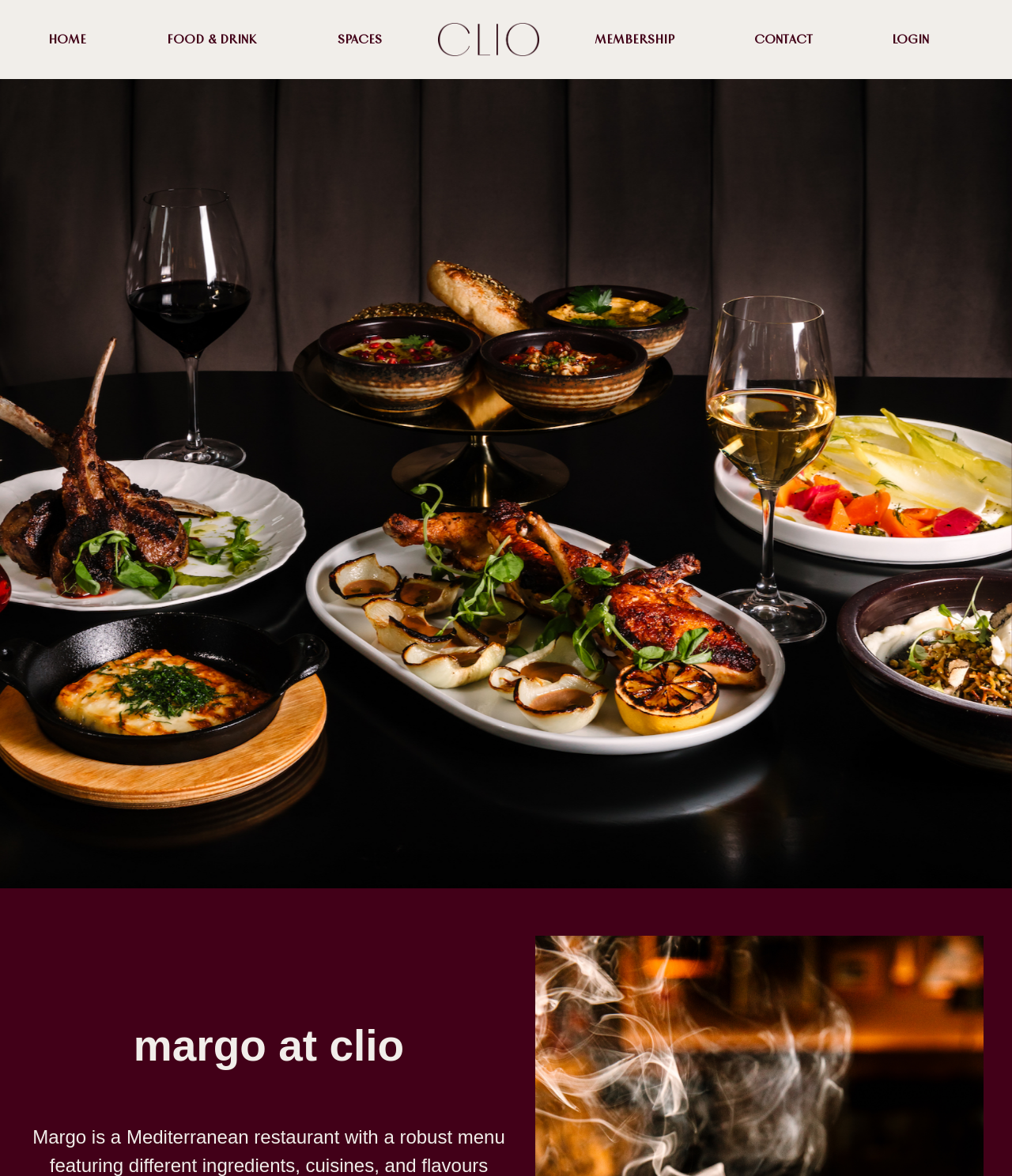How many links are there in the secondary navigation?
Provide an in-depth answer to the question, covering all aspects.

I looked at the secondary navigation links and found 6 links, which are 'Home', 'Food & Drink', 'Spaces', 'Membership', 'Login', and 'Contact'.